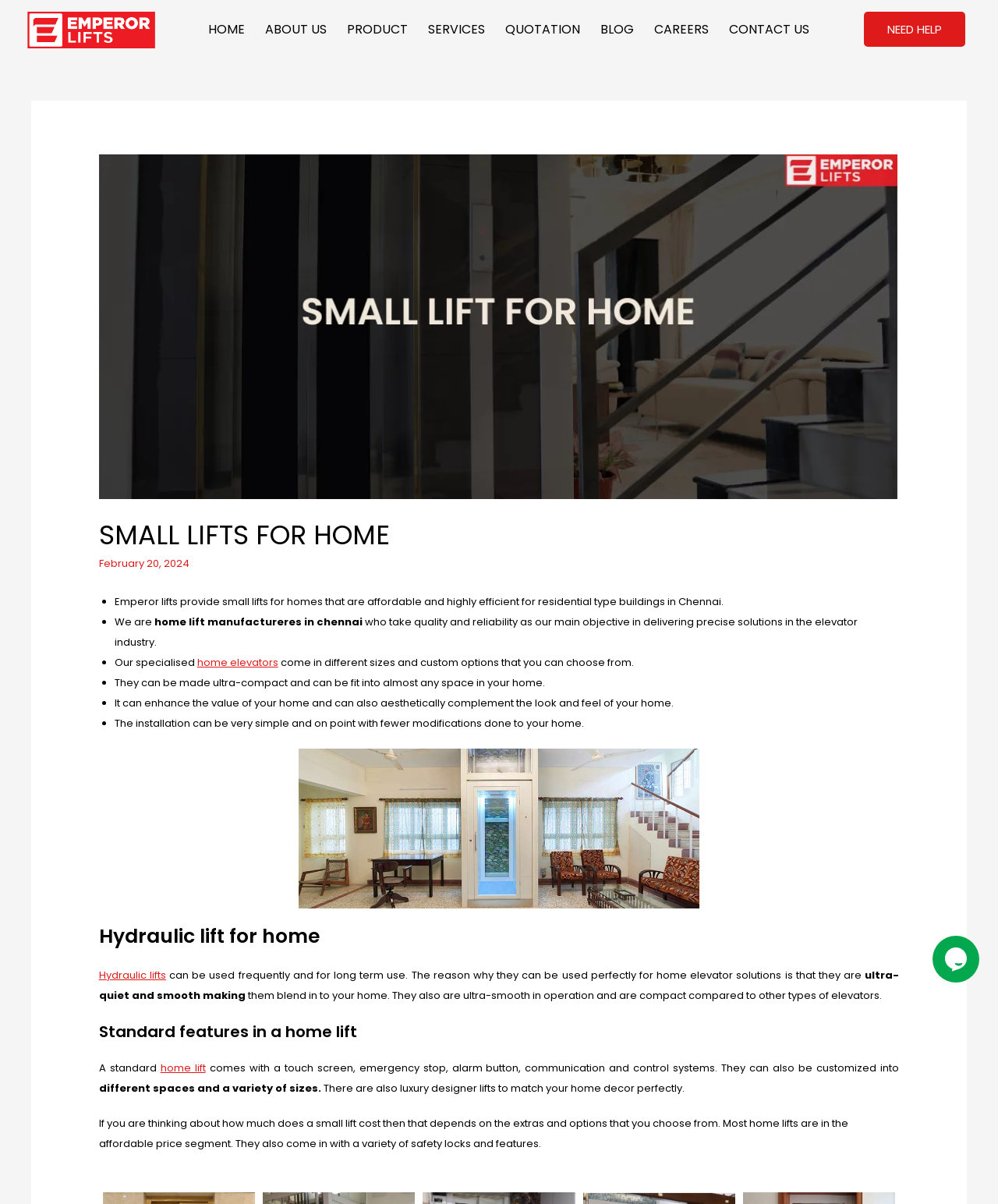Find the coordinates for the bounding box of the element with this description: "home elevators".

[0.197, 0.544, 0.279, 0.556]